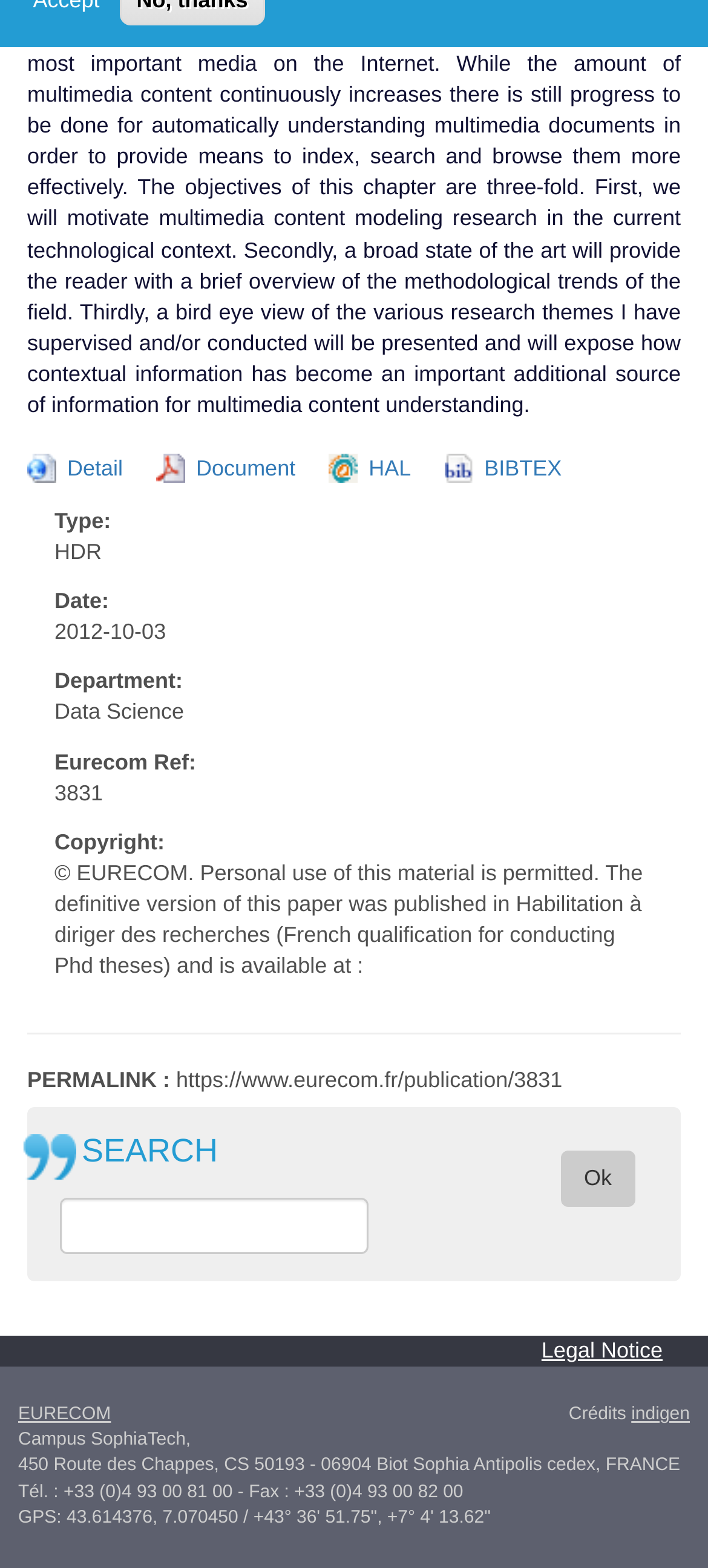Please specify the bounding box coordinates in the format (top-left x, top-left y, bottom-right x, bottom-right y), with values ranging from 0 to 1. Identify the bounding box for the UI component described as follows: Current Events

None